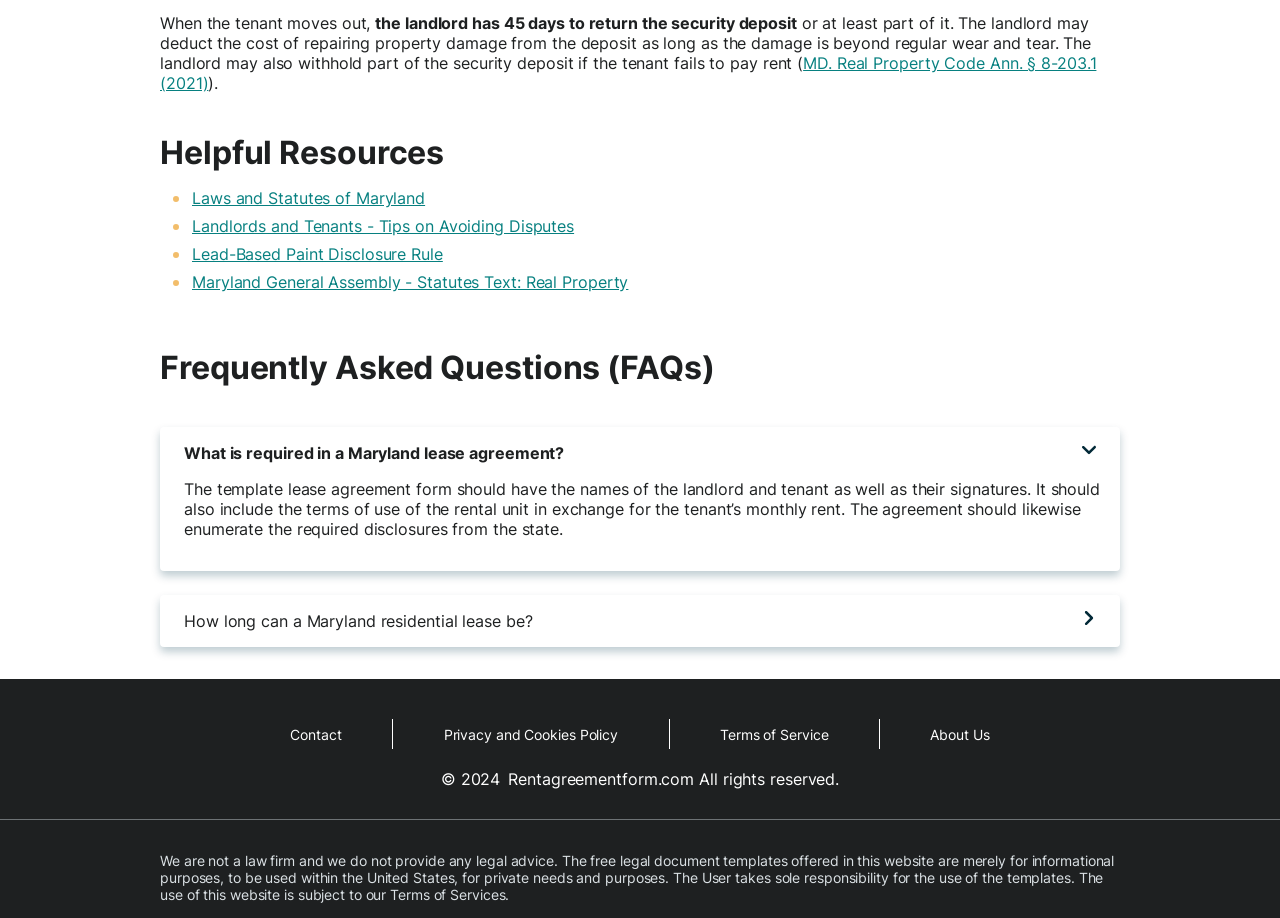What is the topic of the 'Helpful Resources' section?
Examine the webpage screenshot and provide an in-depth answer to the question.

The answer can be inferred from the links provided in the 'Helpful Resources' section, which include 'Laws and Statutes of Maryland' and 'Maryland General Assembly - Statutes Text: Real Property'.